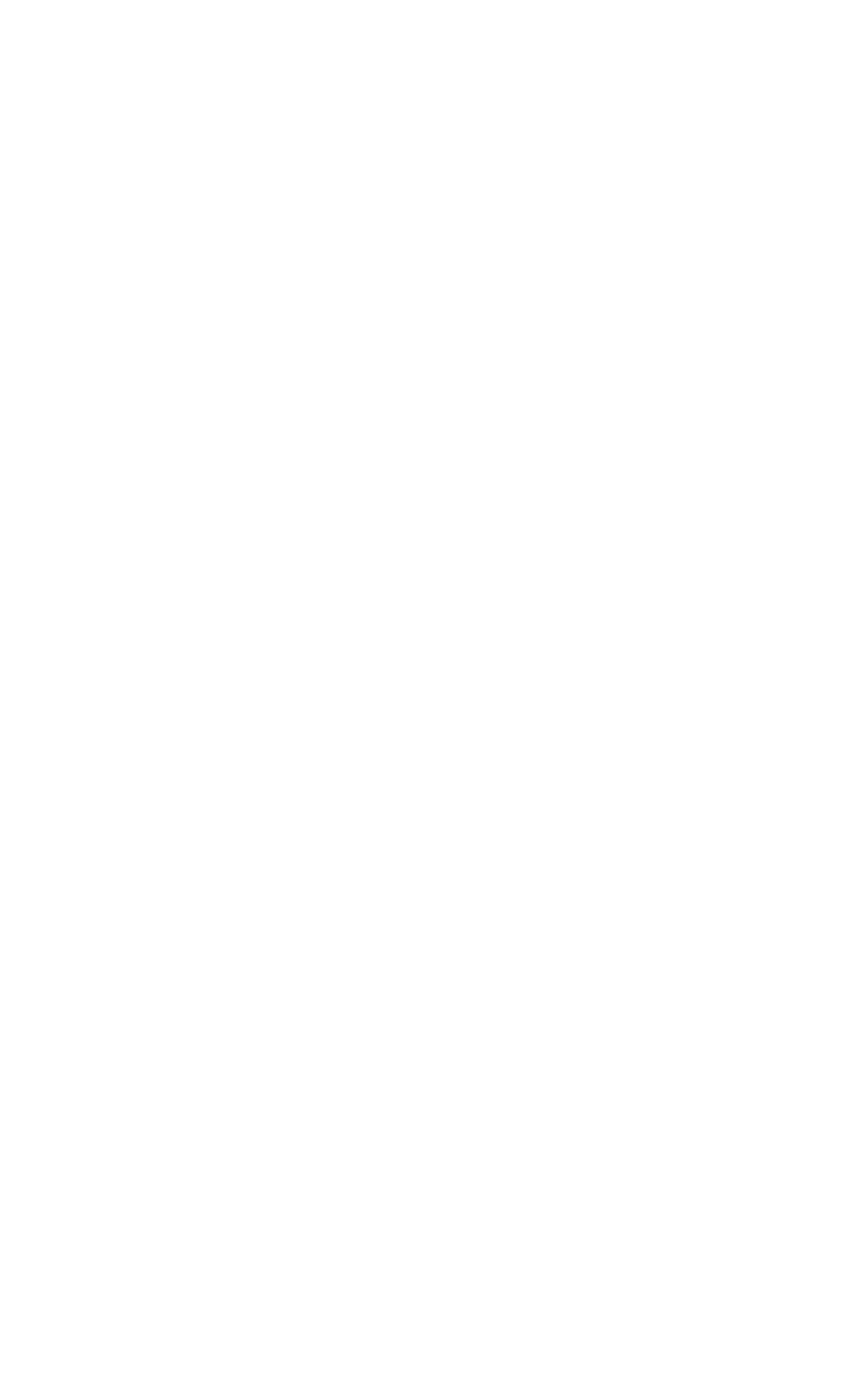Please determine the bounding box coordinates of the element to click on in order to accomplish the following task: "Go to Youtube". Ensure the coordinates are four float numbers ranging from 0 to 1, i.e., [left, top, right, bottom].

[0.323, 0.933, 0.4, 0.981]